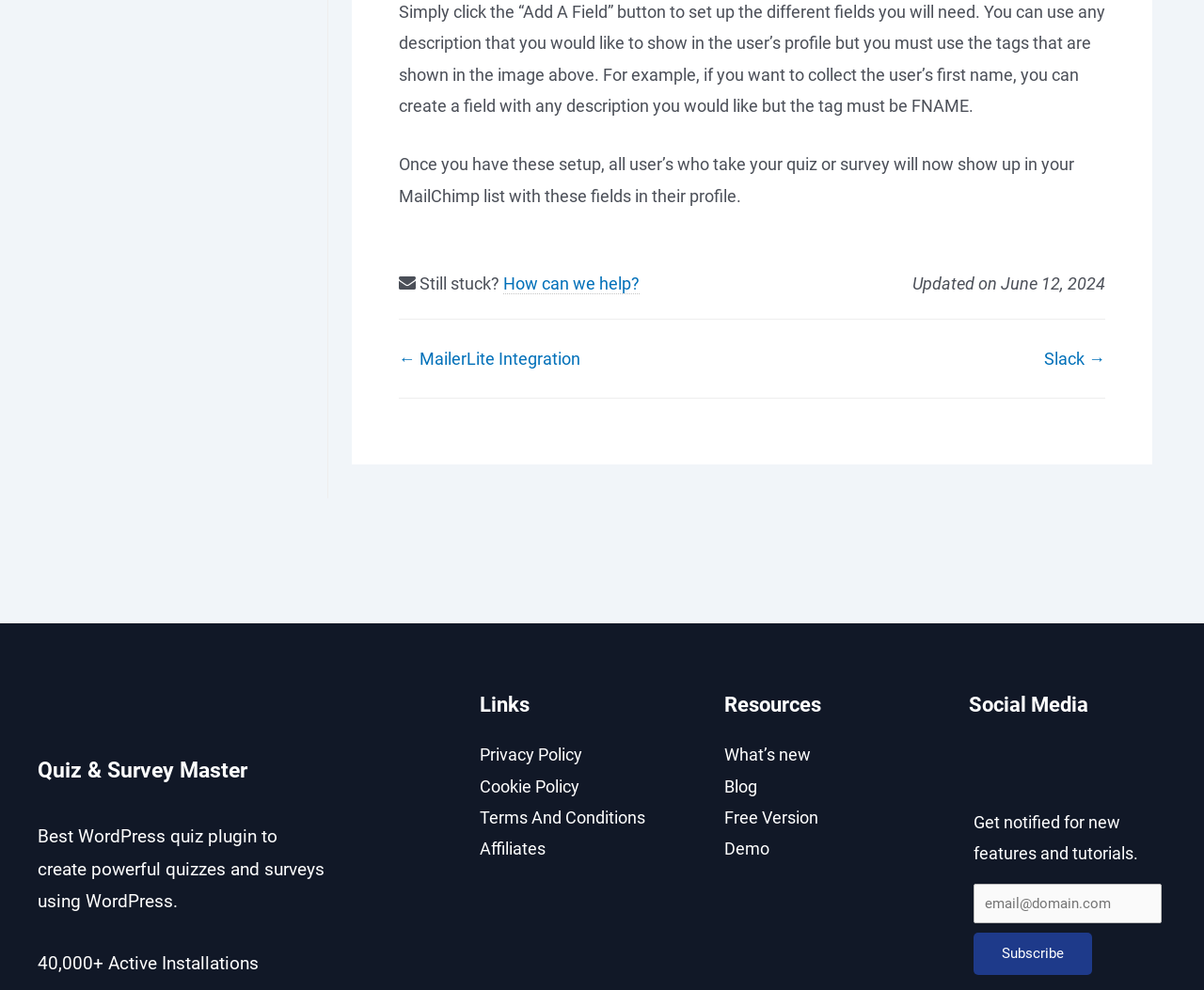Predict the bounding box of the UI element based on this description: "How can we help?".

[0.418, 0.277, 0.531, 0.297]